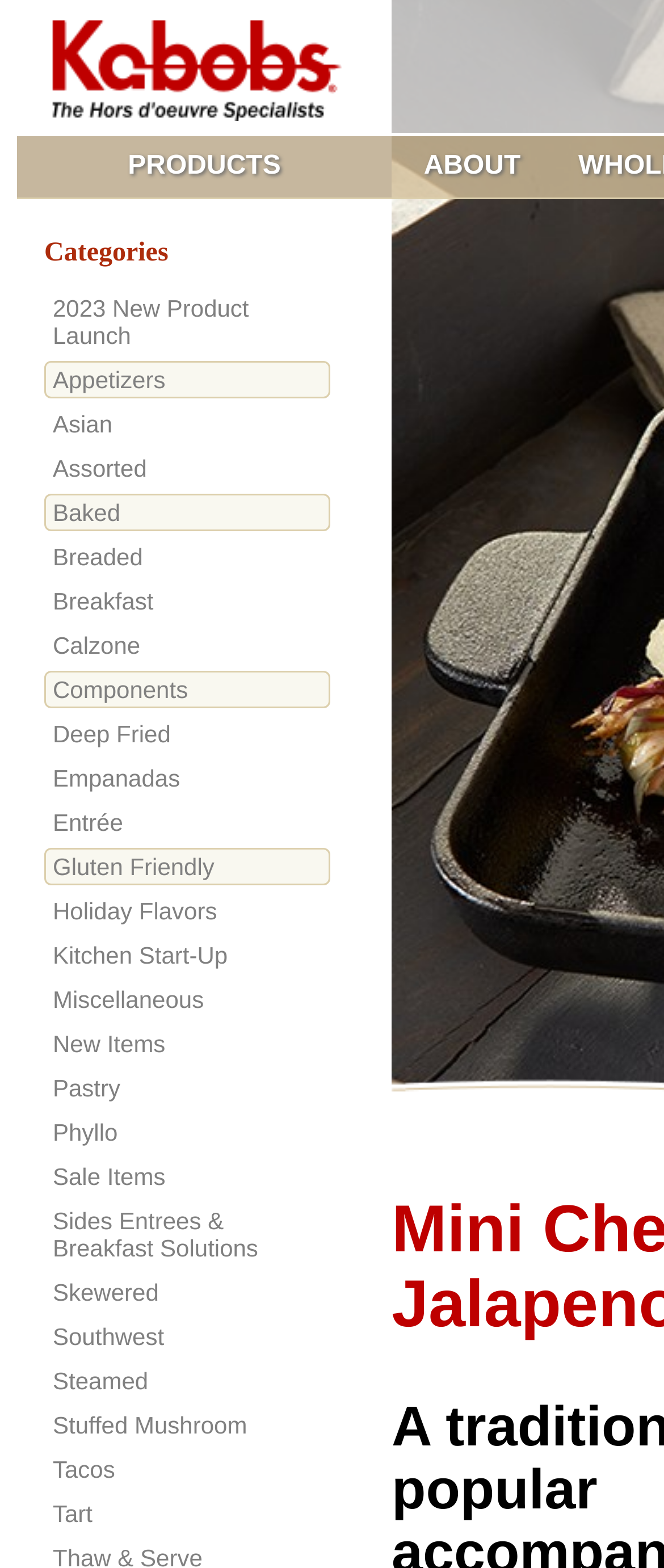Illustrate the webpage thoroughly, mentioning all important details.

This webpage is about a product called "Mini Cheese & Jalapeno Arepa - Kabobs" from Kabobs Inc. At the top left corner, there is a link to the company's homepage, accompanied by a small image of the company's logo. Below this, there are two main navigation links: "PRODUCTS" and "ABOUT", which are positioned at the top center and top right corner, respectively.

The main content of the page is categorized into various sections, with a heading "Categories" at the top. Below this, there are 29 links to different categories, including "2023 New Product Launch", "Appetizers", "Asian", "Assorted", and many more. These links are arranged in a vertical list, taking up most of the page's content area.

The product description is not explicitly mentioned on the page, but based on the meta description, it appears to be a blend of cream cheese, Monterey Jack cheese, and pickled jalapeno peppers, placed in an arepa flour pastry, which can be pan-seared or fried. There are 196 pieces per case, with each piece weighing 1.0oz.